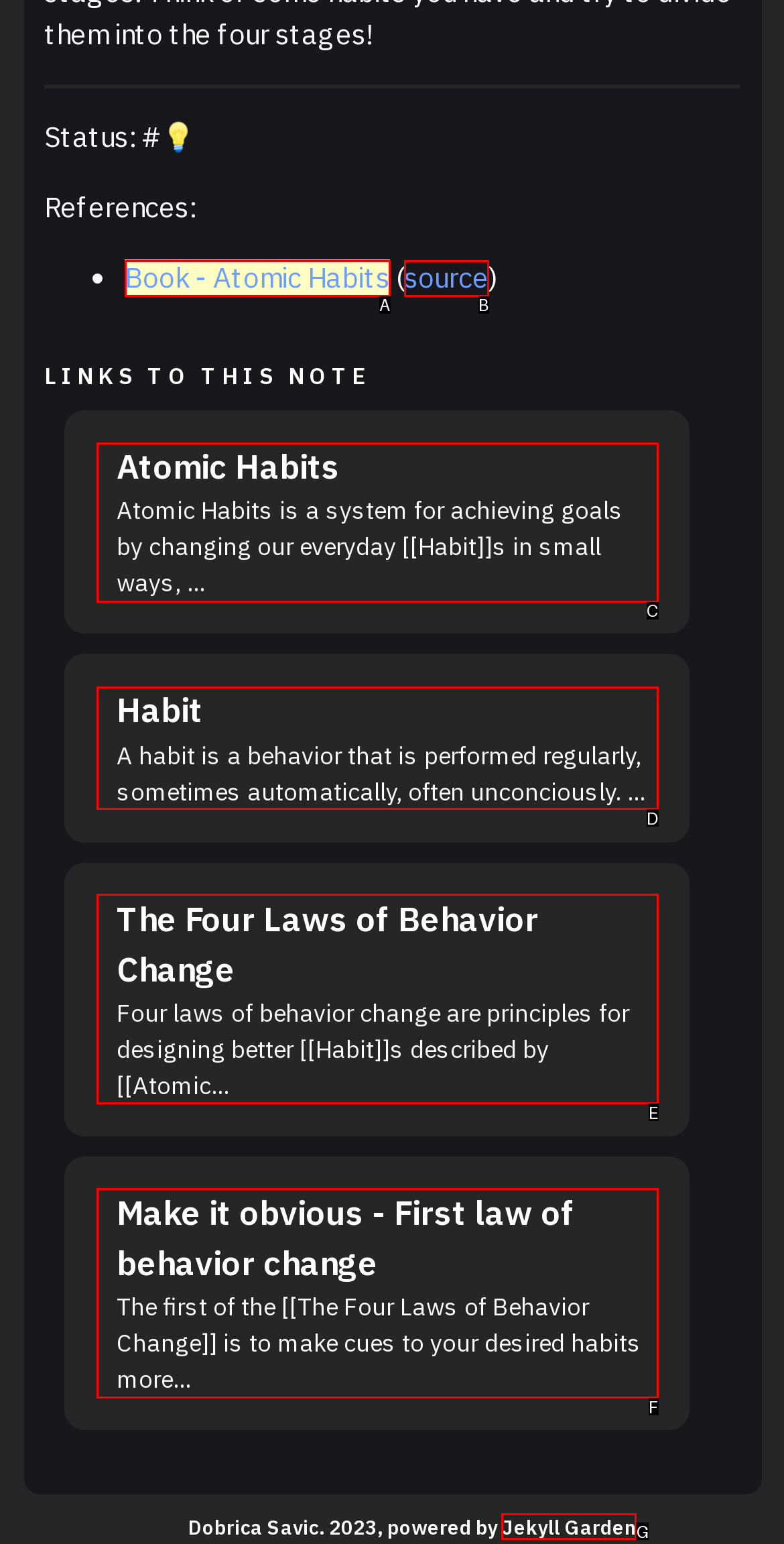Choose the HTML element that corresponds to the description: Jekyll Garden
Provide the answer by selecting the letter from the given choices.

G